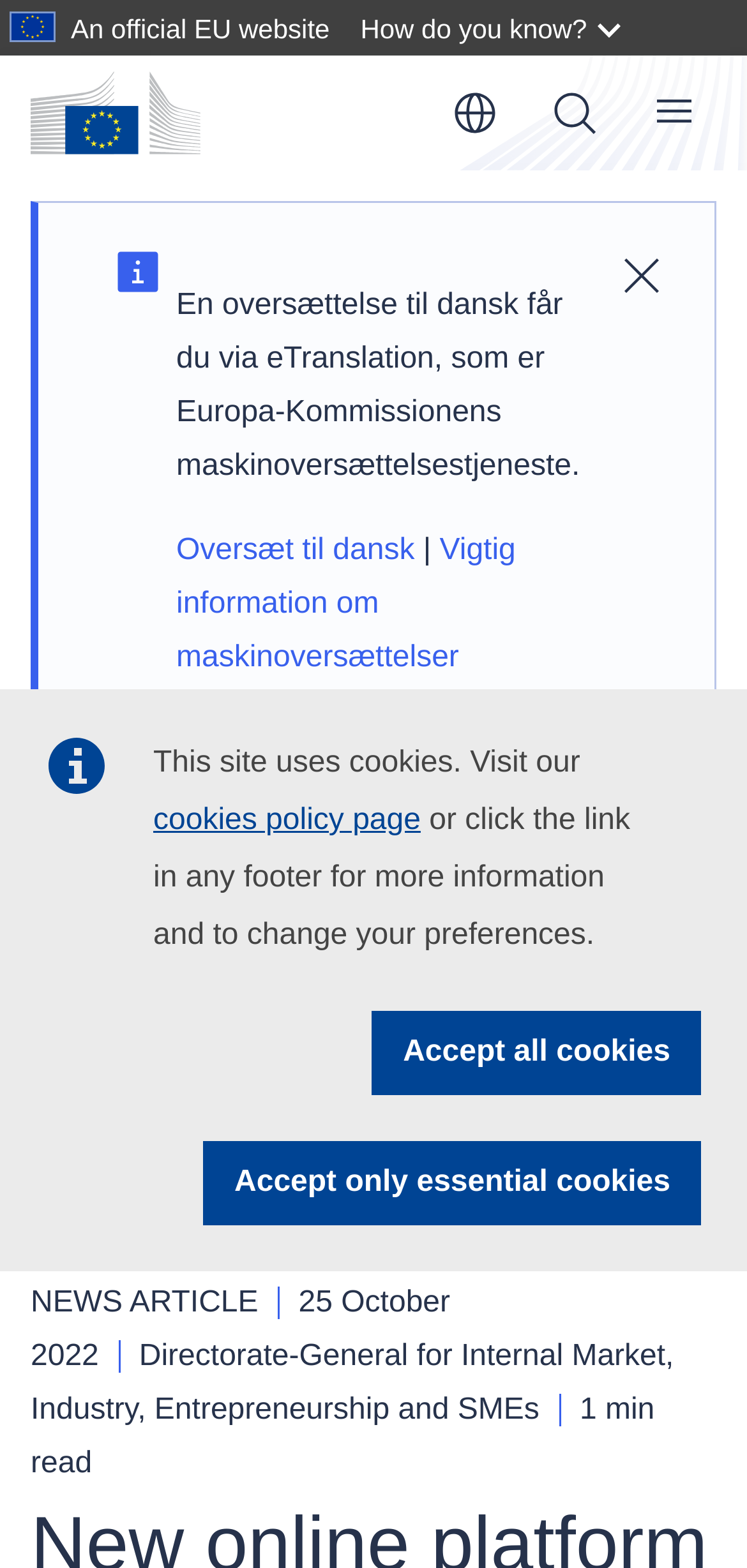Determine the bounding box for the described HTML element: "Luk denne meddelelse". Ensure the coordinates are four float numbers between 0 and 1 in the format [left, top, right, bottom].

[0.803, 0.149, 0.915, 0.203]